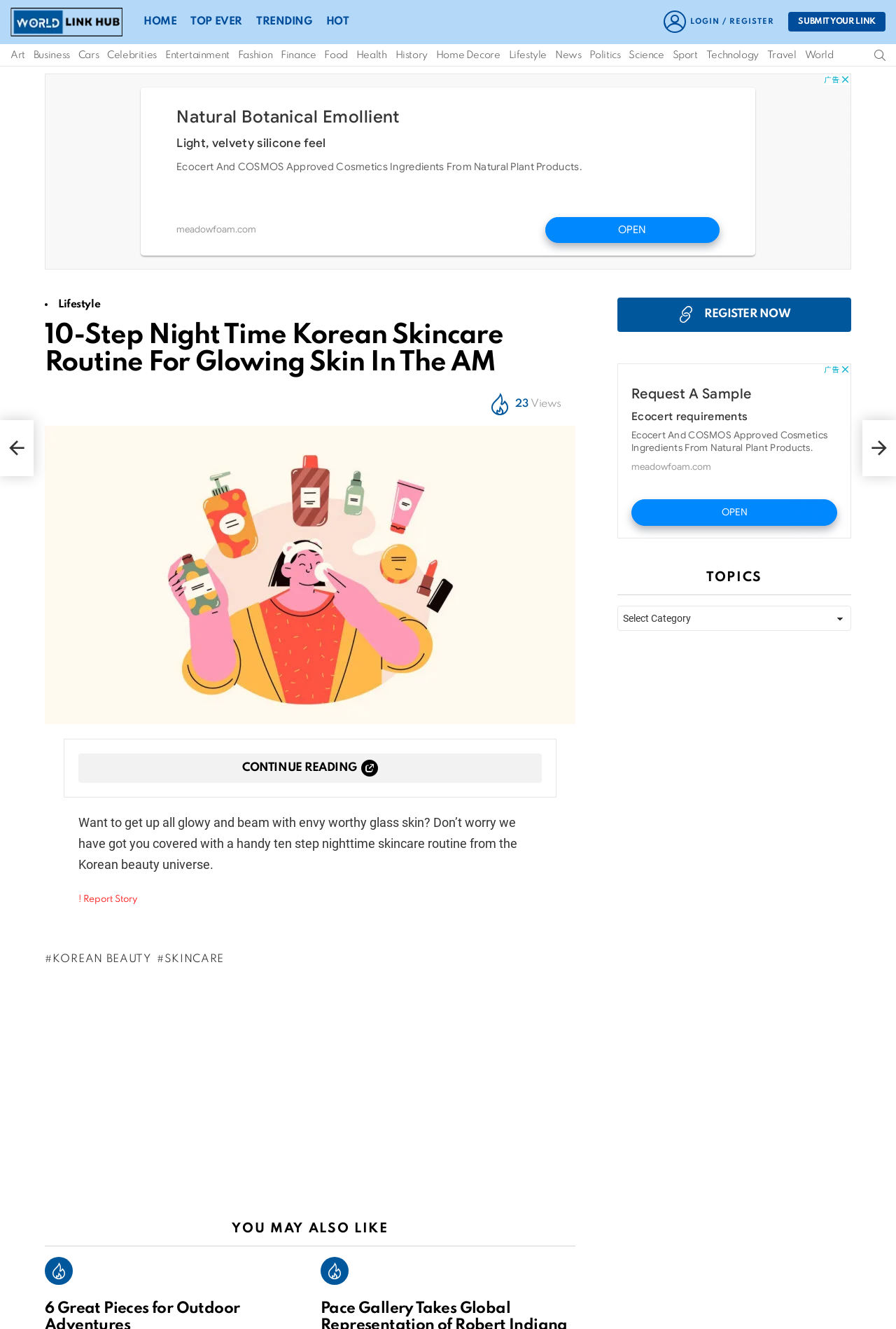Could you highlight the region that needs to be clicked to execute the instruction: "Explore the Lifestyle category"?

[0.266, 0.033, 0.304, 0.05]